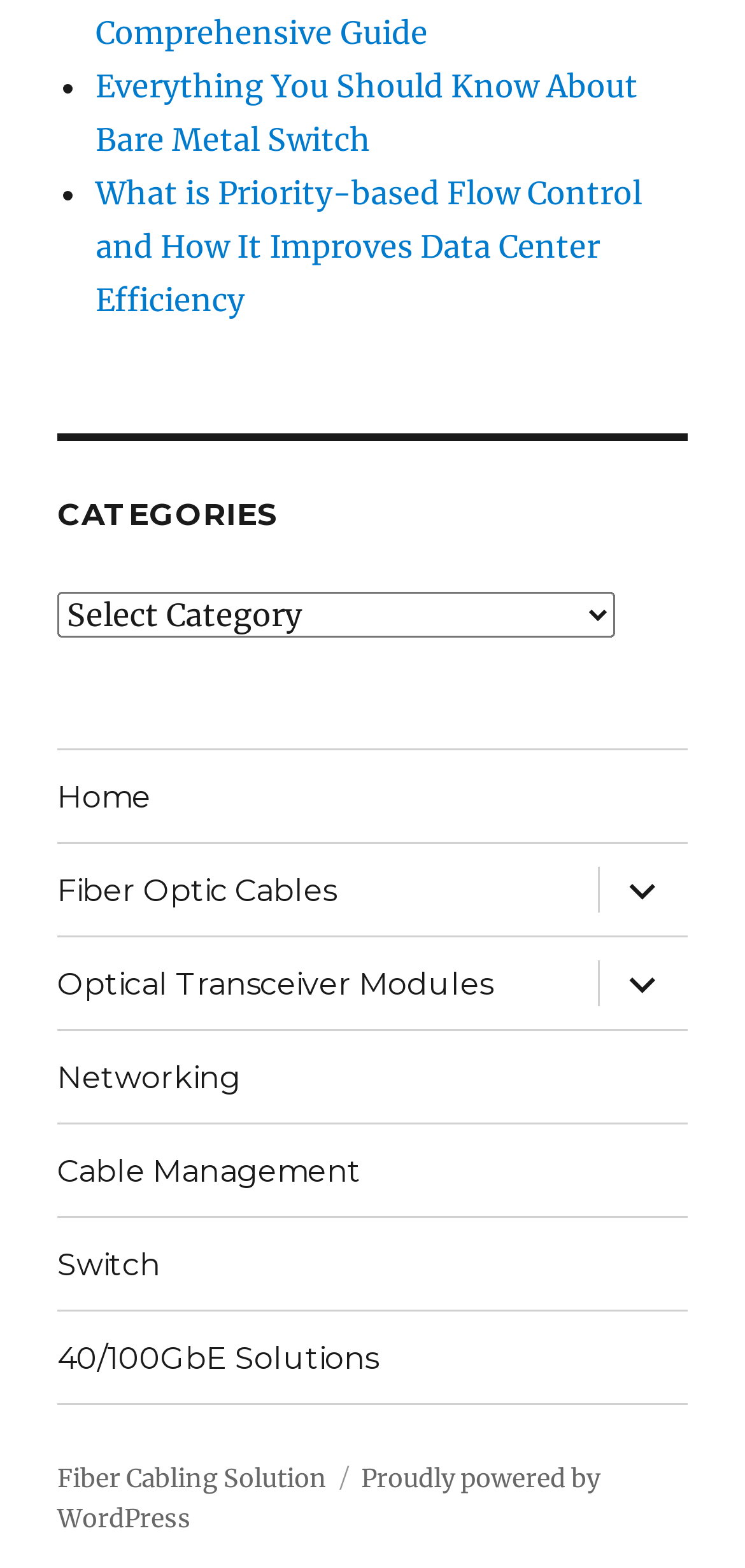Provide the bounding box coordinates of the UI element that matches the description: "Proudly powered by WordPress".

[0.077, 0.933, 0.805, 0.979]